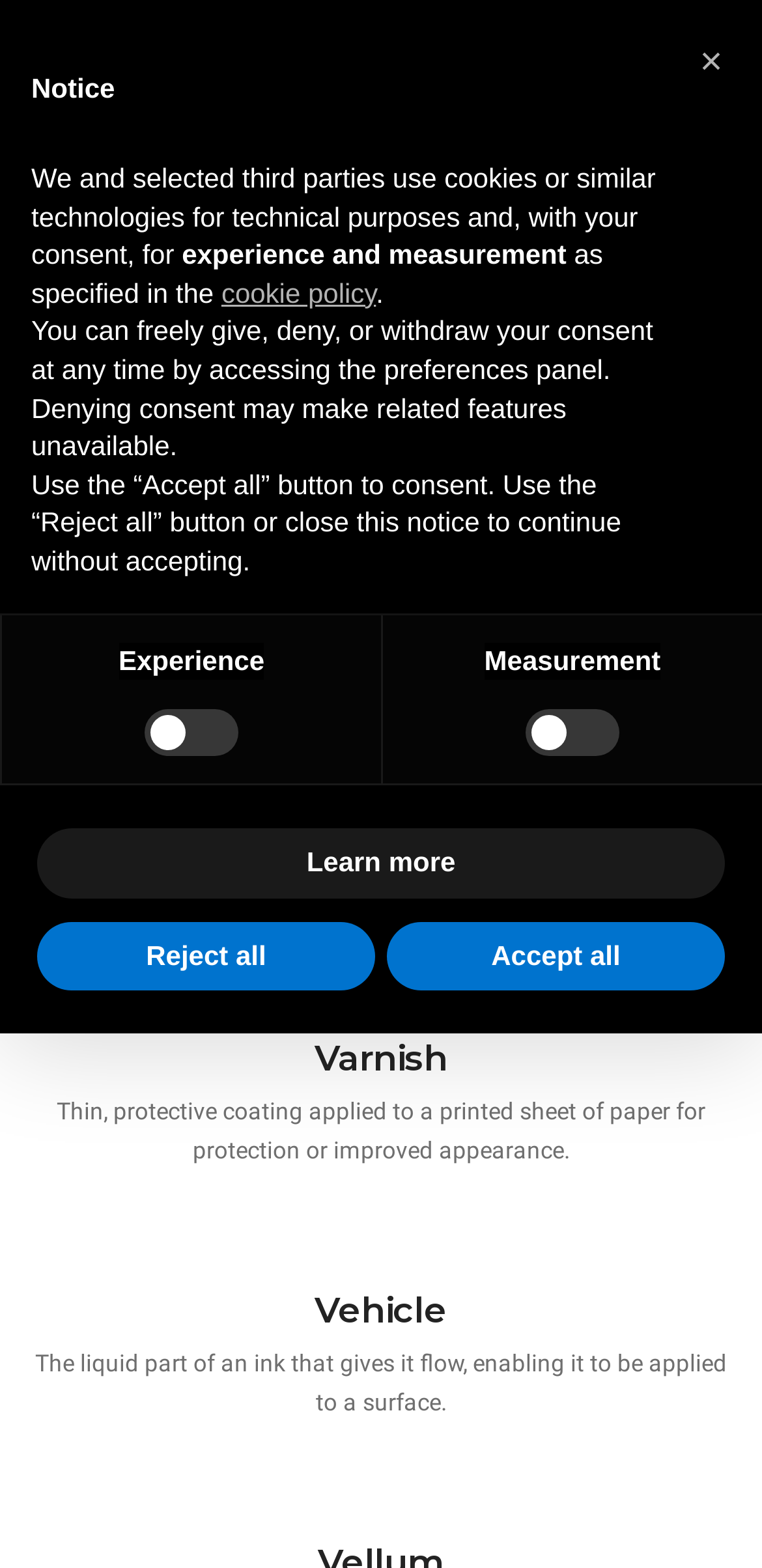Please identify the bounding box coordinates of the region to click in order to complete the task: "Click the link for terms starting with Z". The coordinates must be four float numbers between 0 and 1, specified as [left, top, right, bottom].

[0.796, 0.58, 0.85, 0.605]